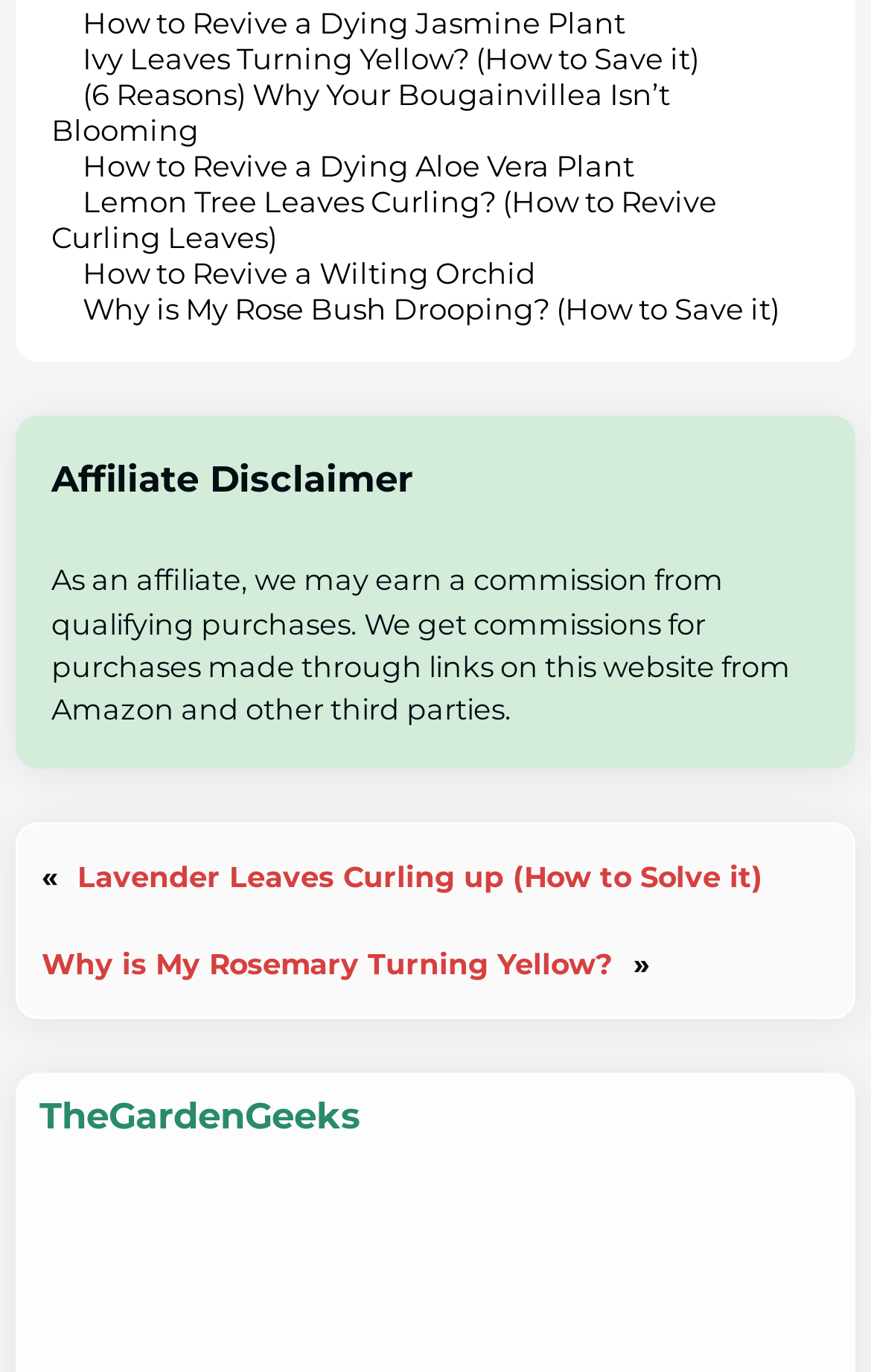Use a single word or phrase to answer the question:
What is the issue with the bougainvillea plant?

Not blooming